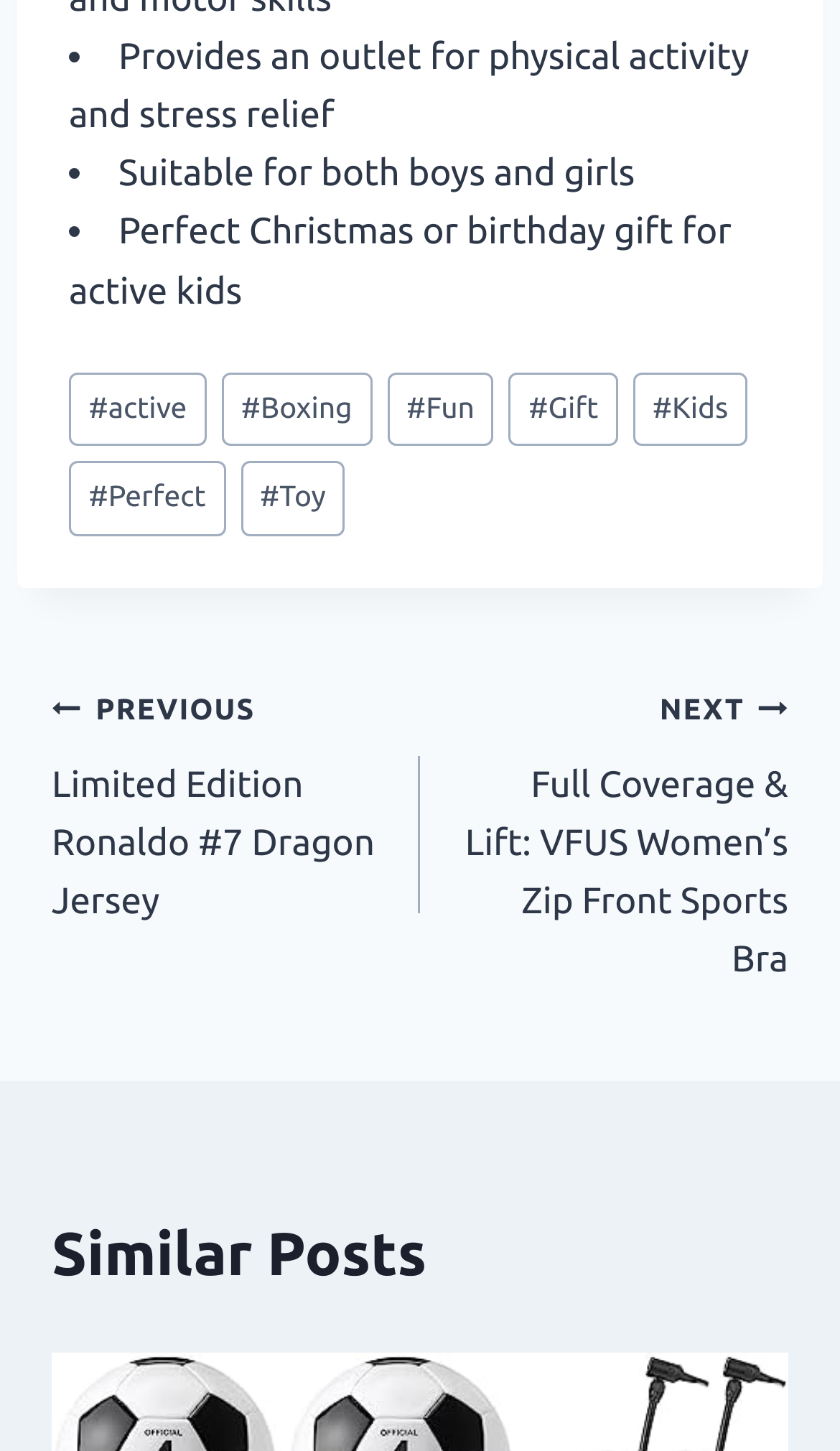Based on the image, please elaborate on the answer to the following question:
What is the purpose of the product?

Based on the StaticText element 'Provides an outlet for physical activity and stress relief', it can be inferred that the product is intended to provide an outlet for physical activity and stress relief.